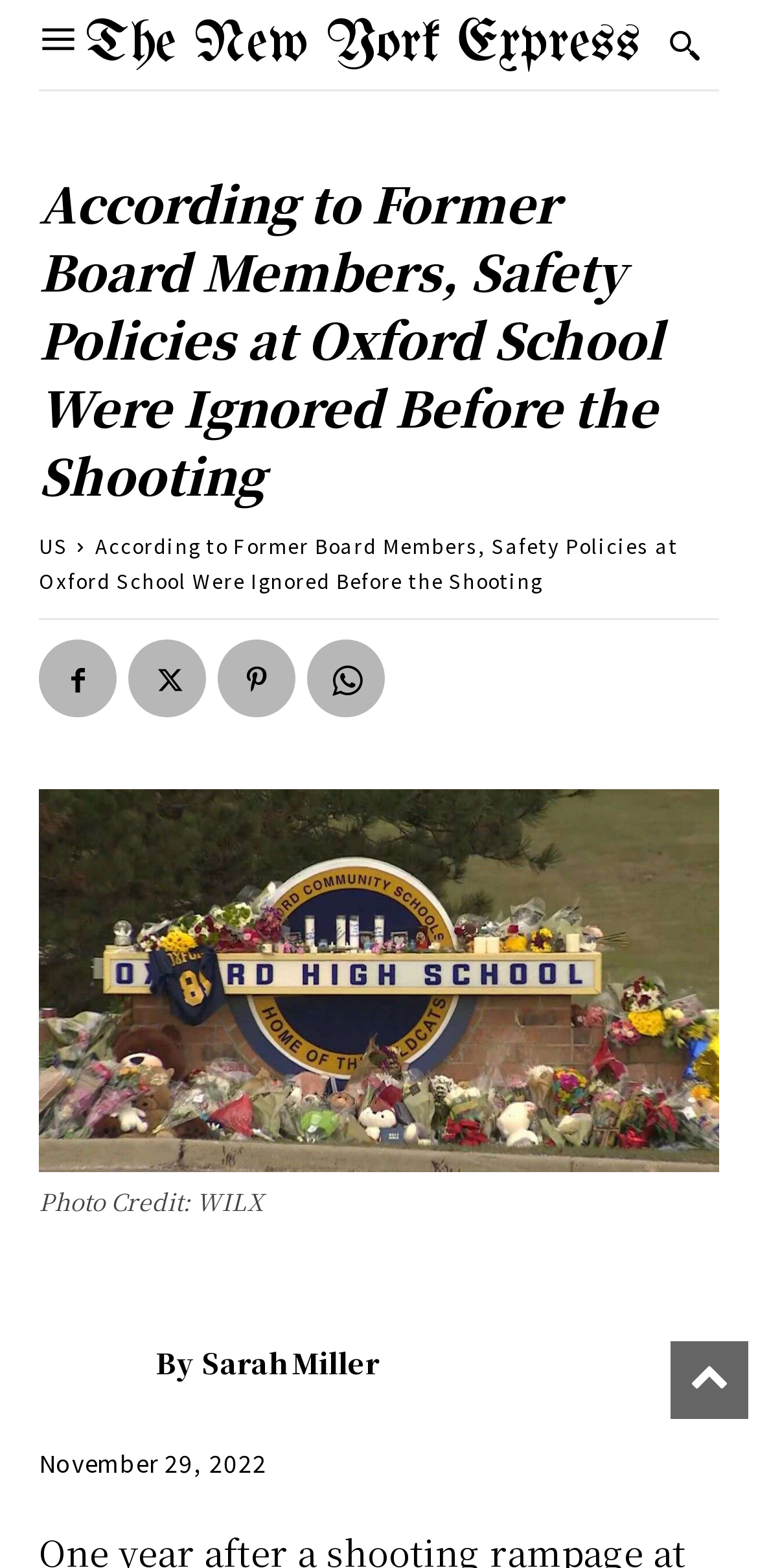What is the region mentioned in the article?
Give a single word or phrase answer based on the content of the image.

US